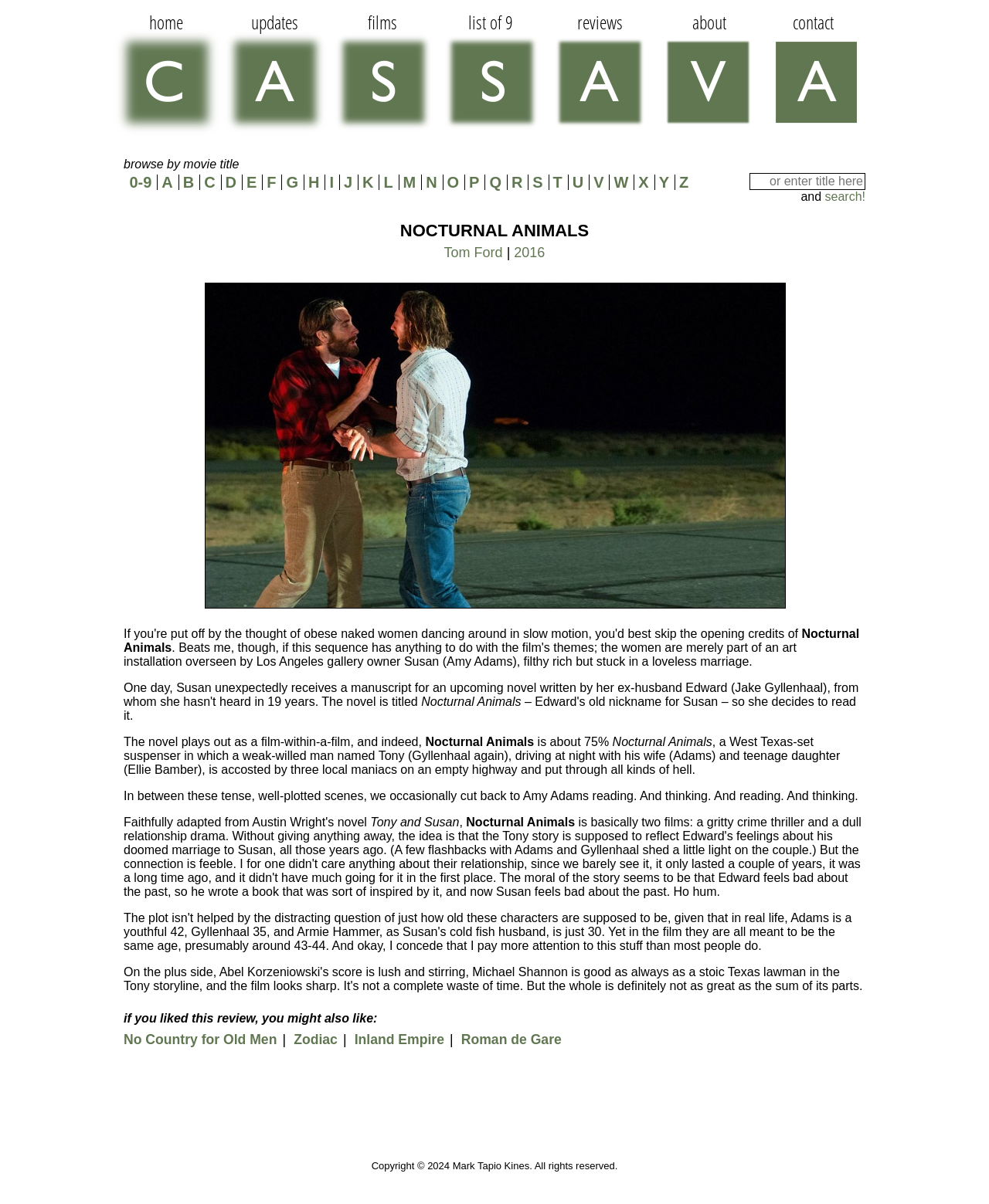Extract the bounding box coordinates for the described element: "No Country for Old Men". The coordinates should be represented as four float numbers between 0 and 1: [left, top, right, bottom].

[0.125, 0.857, 0.28, 0.87]